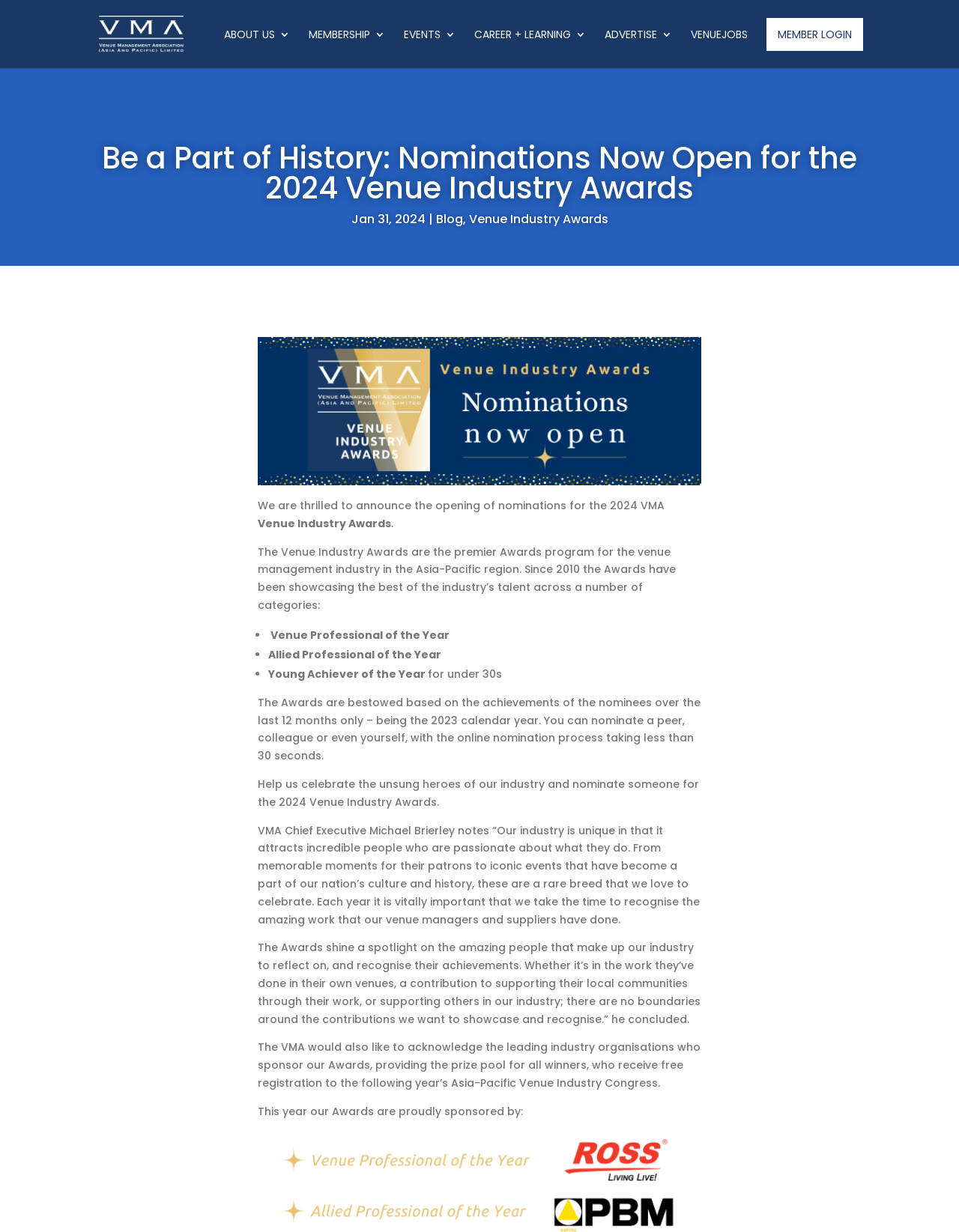Locate the bounding box of the UI element with the following description: "Career + Learning".

[0.495, 0.024, 0.611, 0.055]